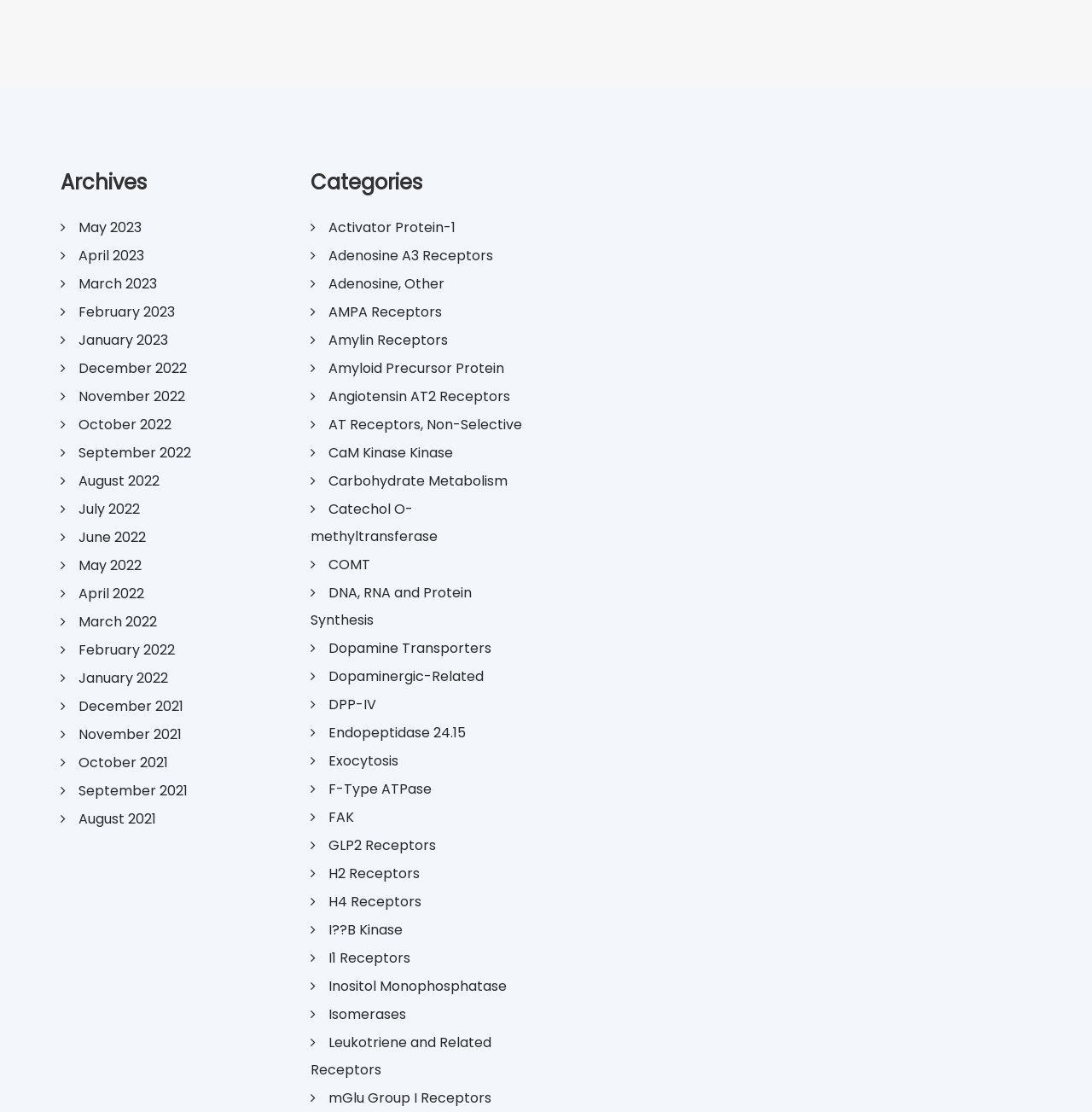Identify the bounding box coordinates of the clickable region to carry out the given instruction: "Learn about Adenosine A3 Receptors".

[0.284, 0.221, 0.452, 0.239]